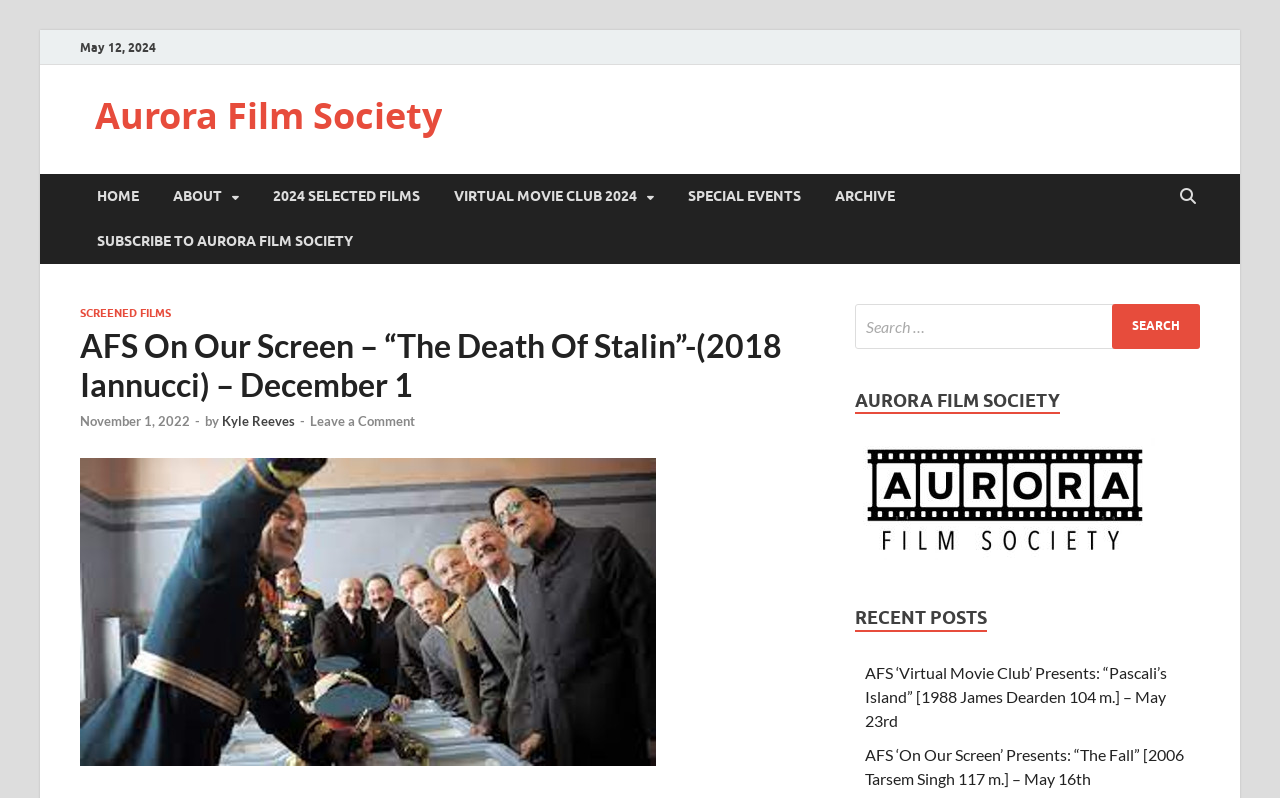Find and specify the bounding box coordinates that correspond to the clickable region for the instruction: "View the '2024 SELECTED FILMS' page".

[0.2, 0.218, 0.341, 0.274]